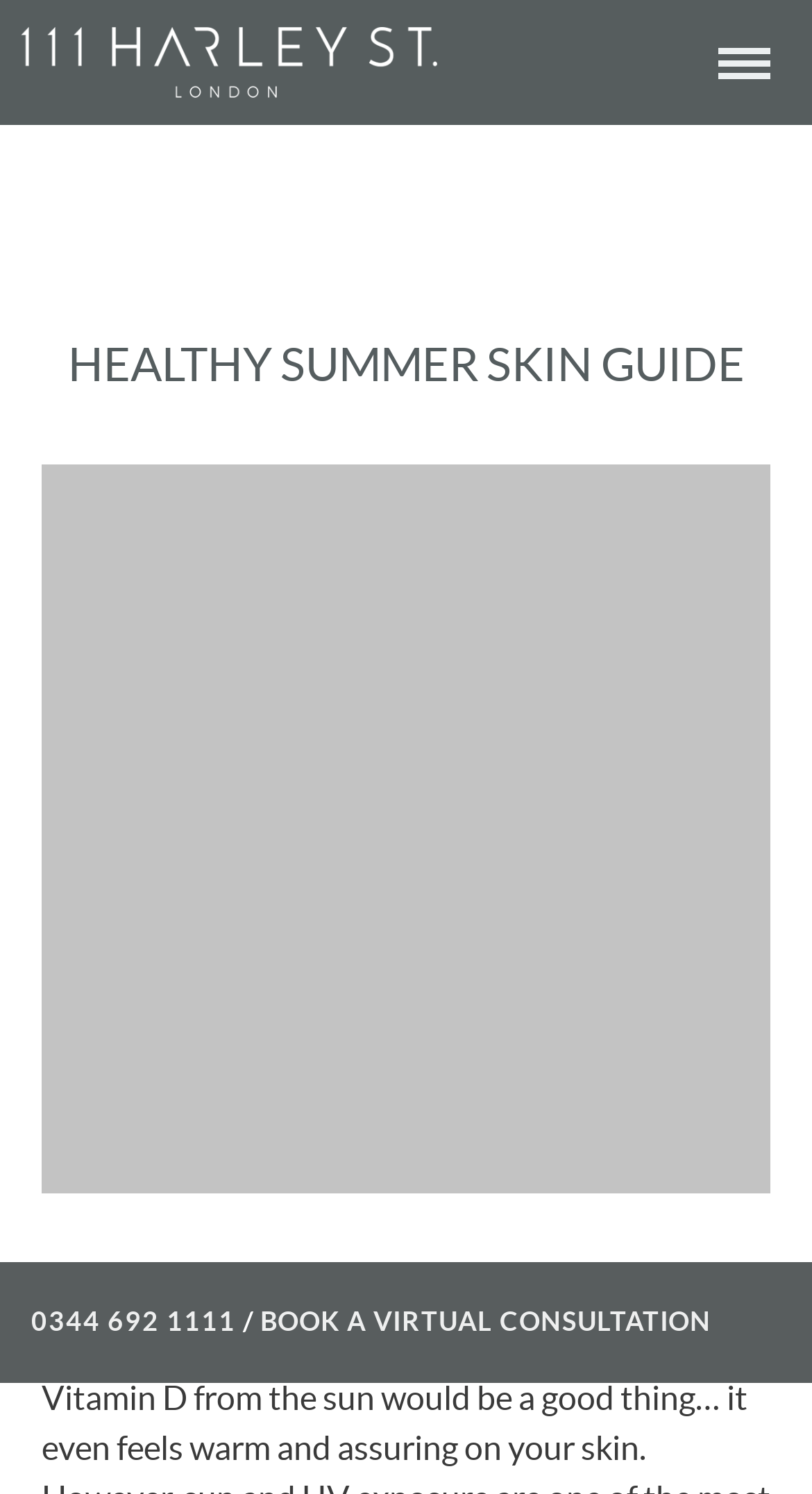Answer in one word or a short phrase: 
What is the logo image located at the top?

Left side